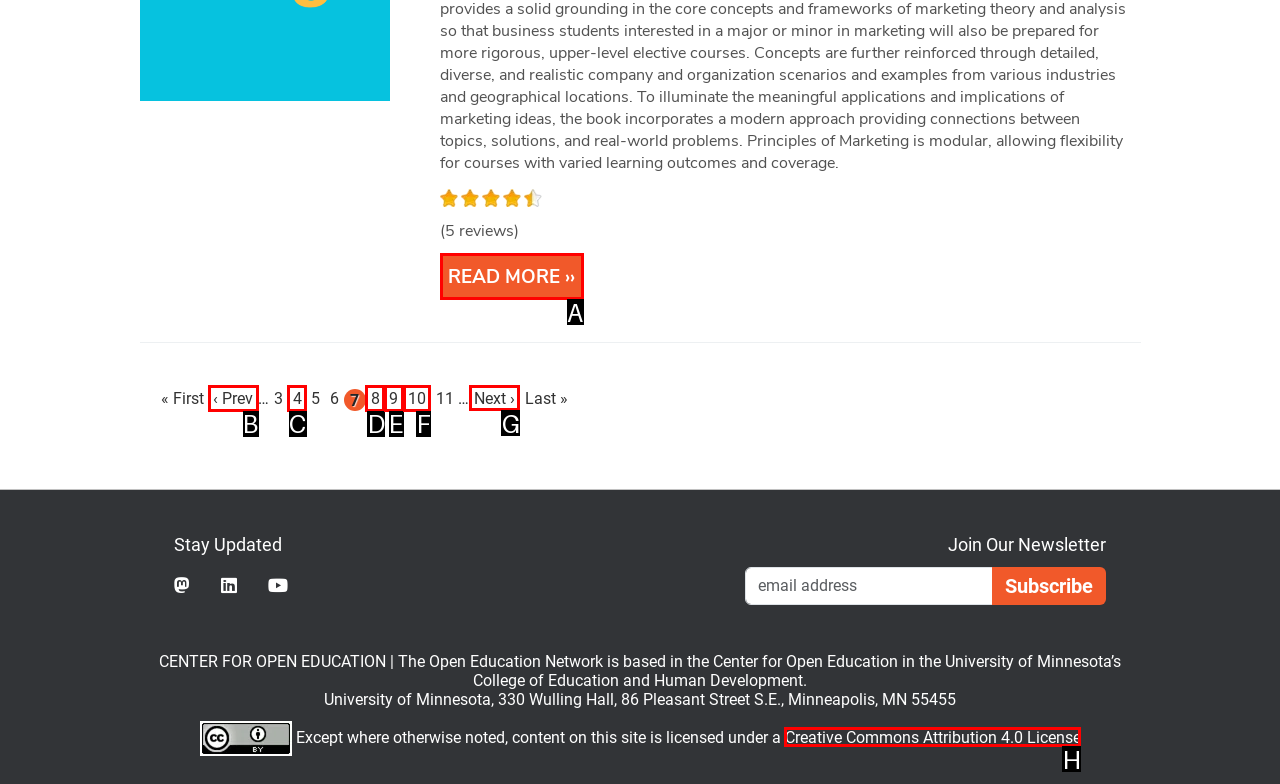Which HTML element should be clicked to complete the task: Click the Next page link? Answer with the letter of the corresponding option.

G